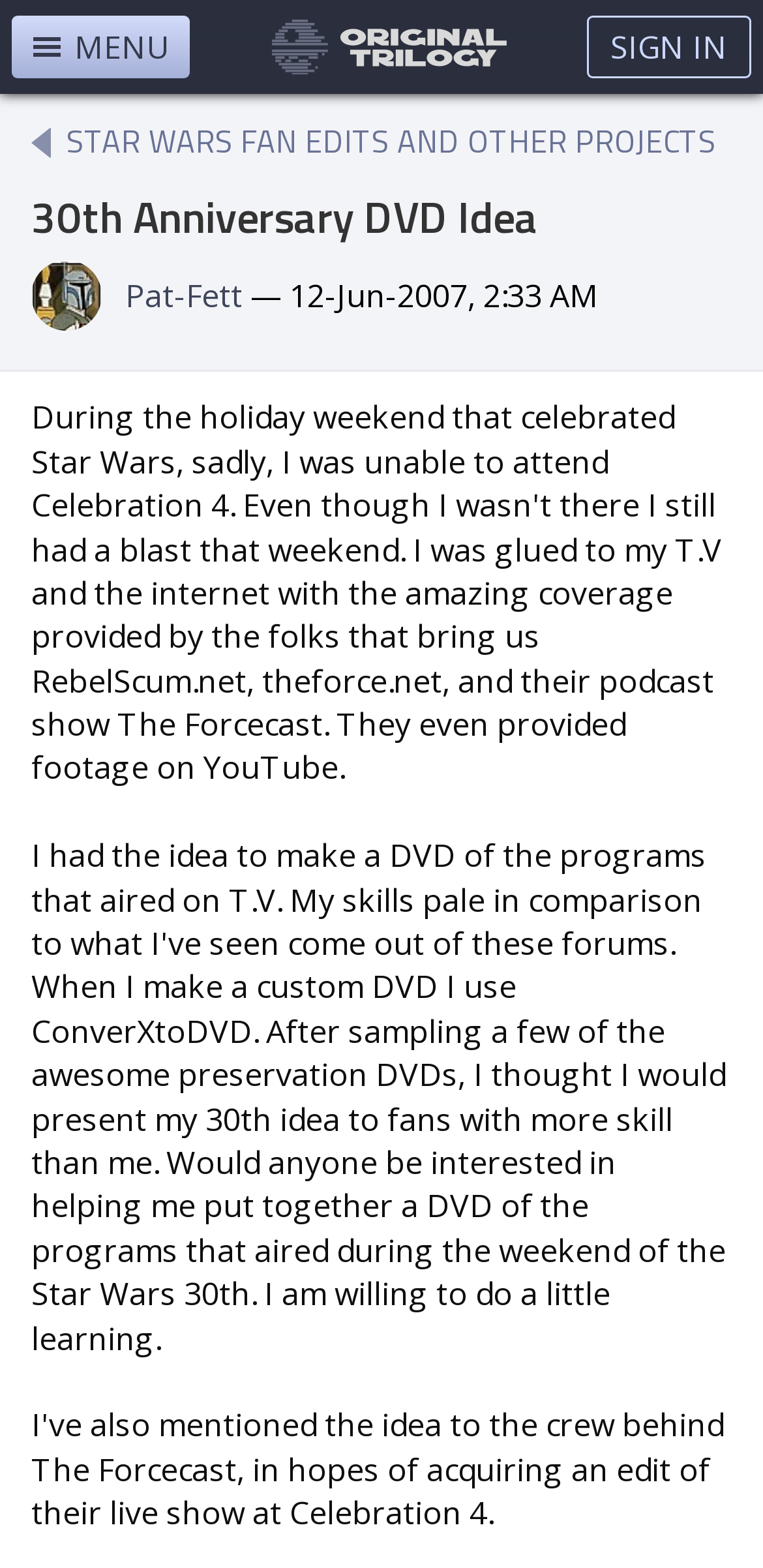Respond to the question below with a single word or phrase:
What type of projects are mentioned on the webpage?

STAR WARS FAN EDITS AND OTHER PROJECTS